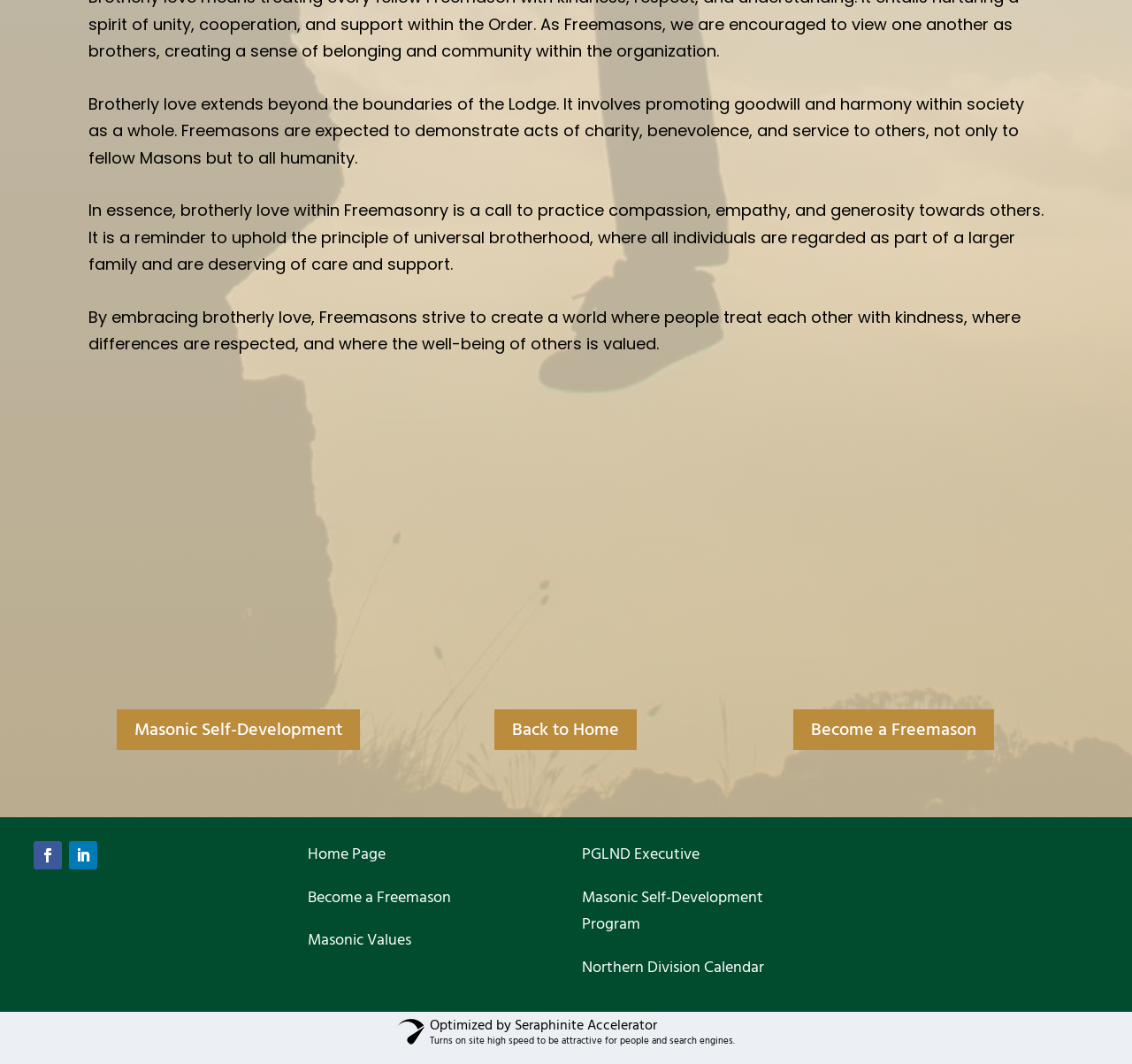Locate the bounding box coordinates of the element that should be clicked to execute the following instruction: "click the link to Masonic Self-Development Program".

[0.514, 0.844, 0.674, 0.89]